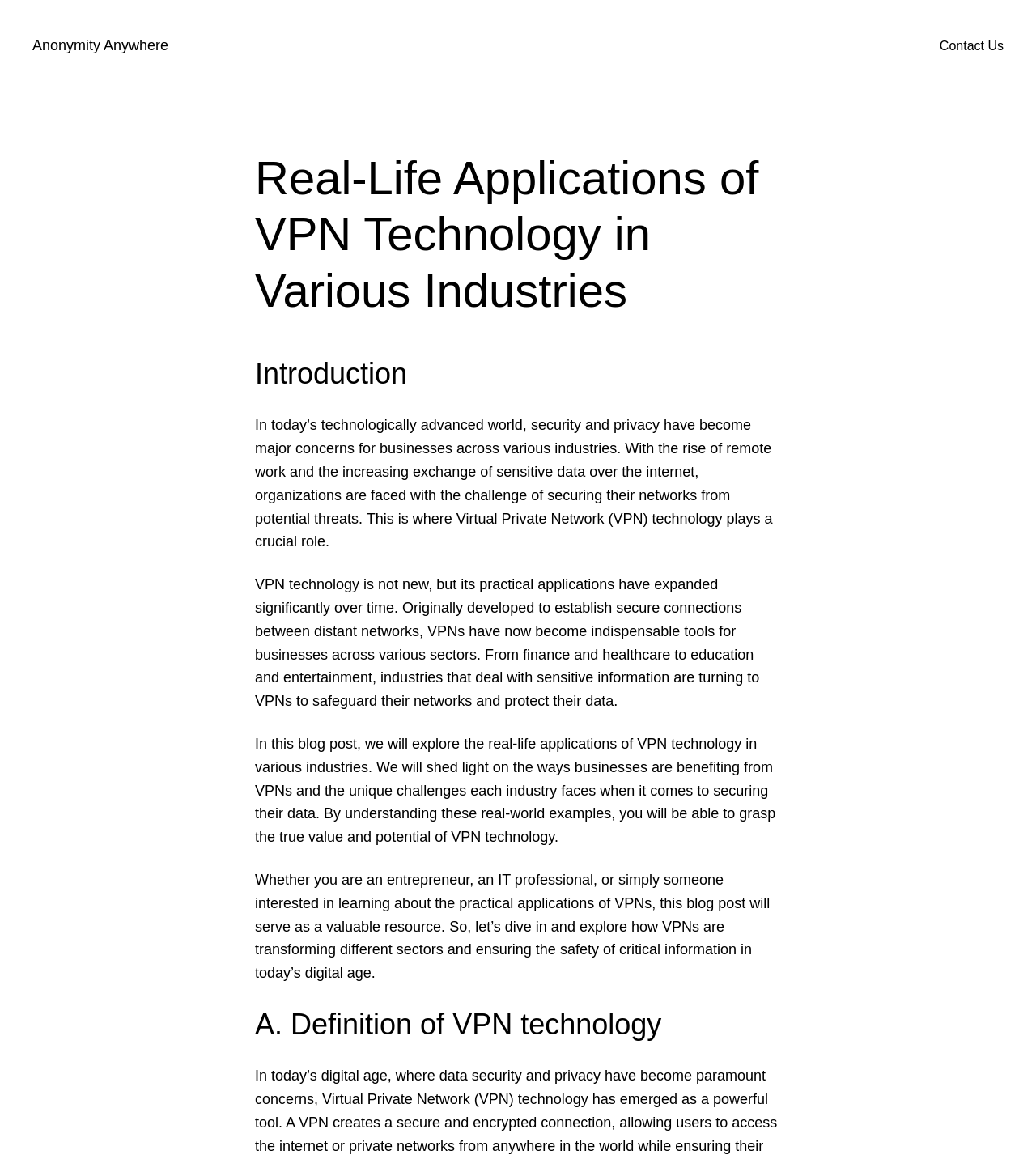Refer to the image and answer the question with as much detail as possible: What is the role of VPN technology in businesses?

According to the webpage, VPN technology plays a crucial role in securing networks from potential threats, as mentioned in the first paragraph, 'This is where Virtual Private Network (VPN) technology plays a crucial role.'